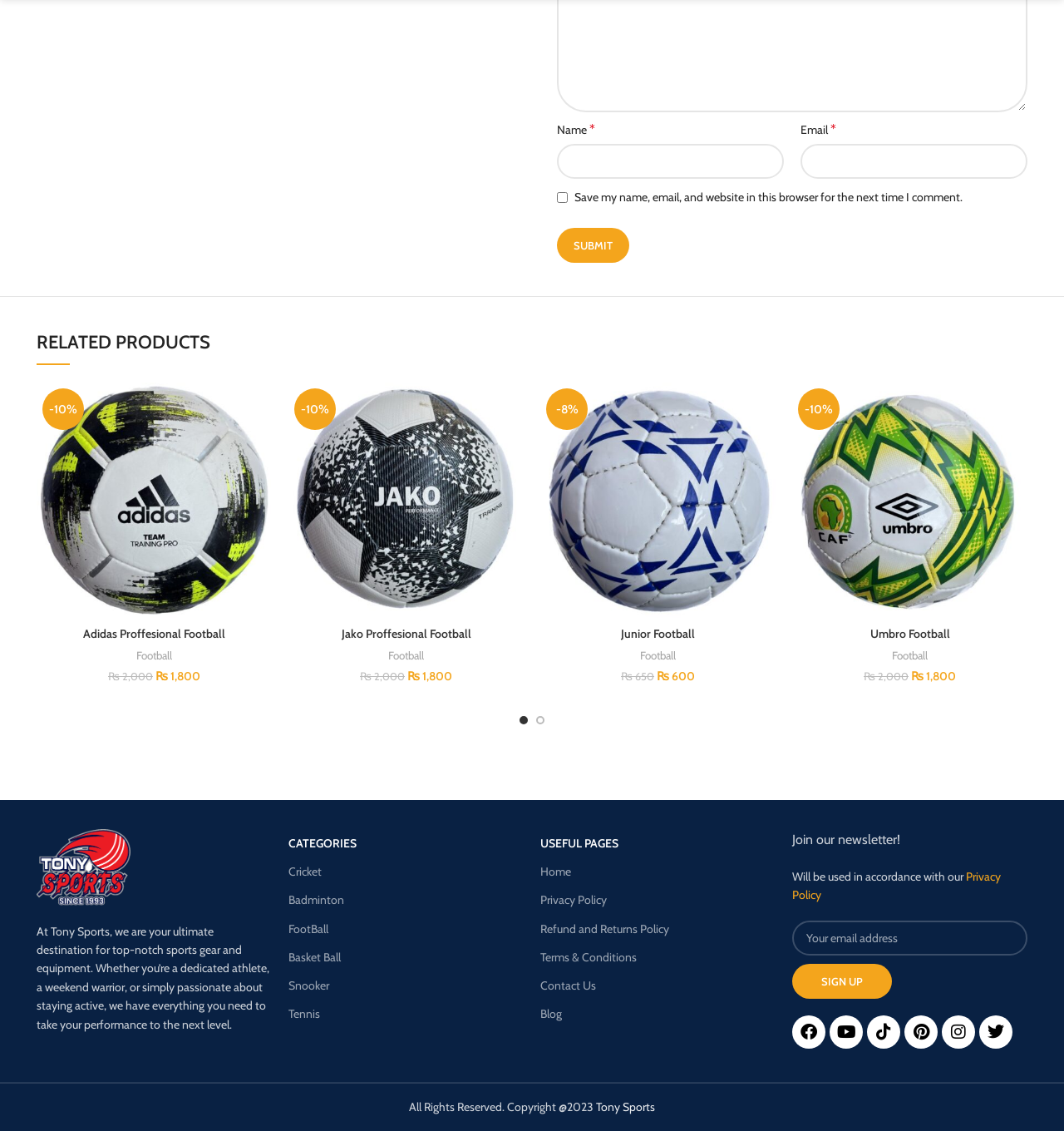What is the price of Junior Football?
From the image, respond with a single word or phrase.

₨600